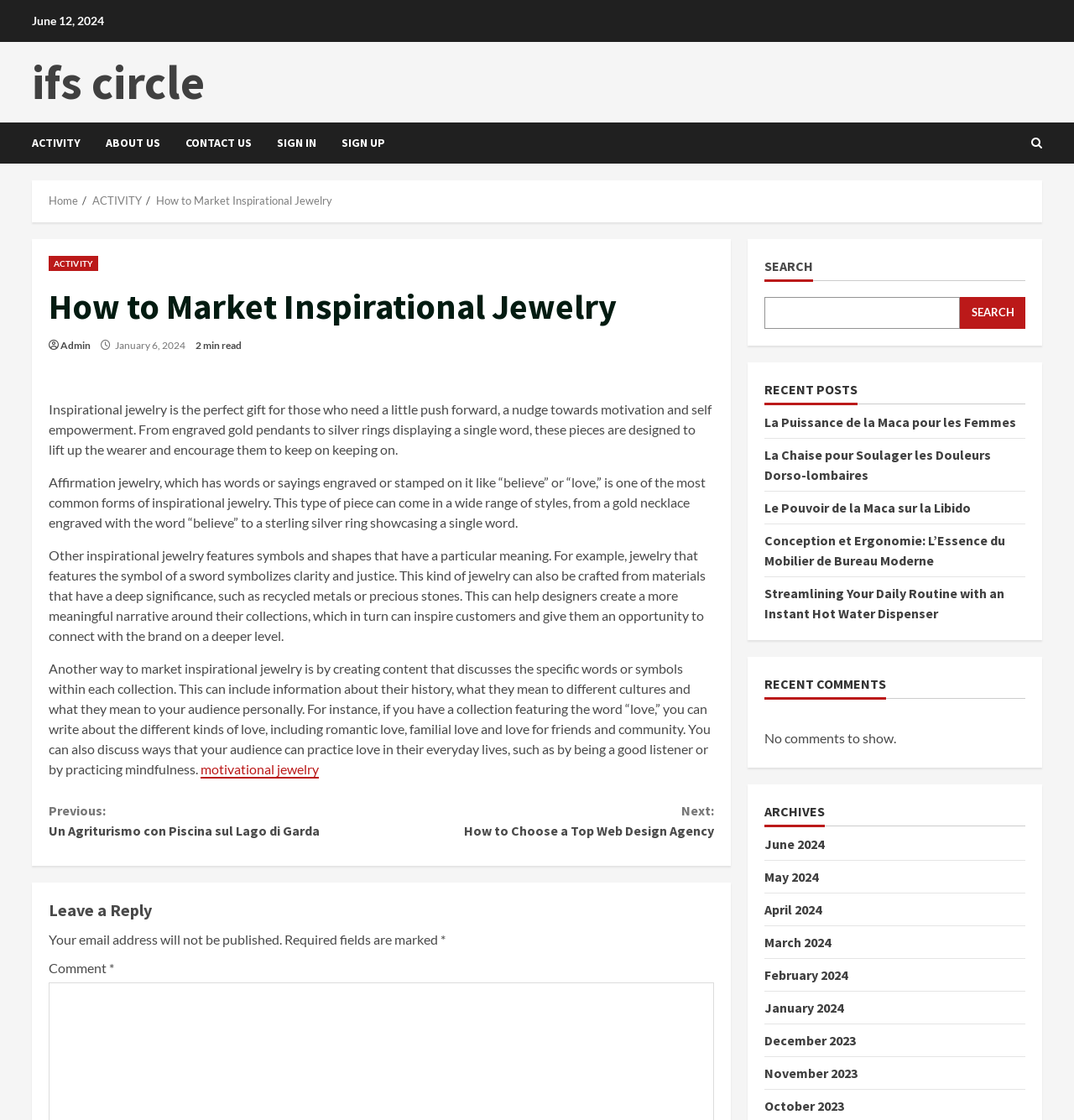Identify the bounding box coordinates for the region of the element that should be clicked to carry out the instruction: "Search for something". The bounding box coordinates should be four float numbers between 0 and 1, i.e., [left, top, right, bottom].

[0.712, 0.265, 0.894, 0.293]